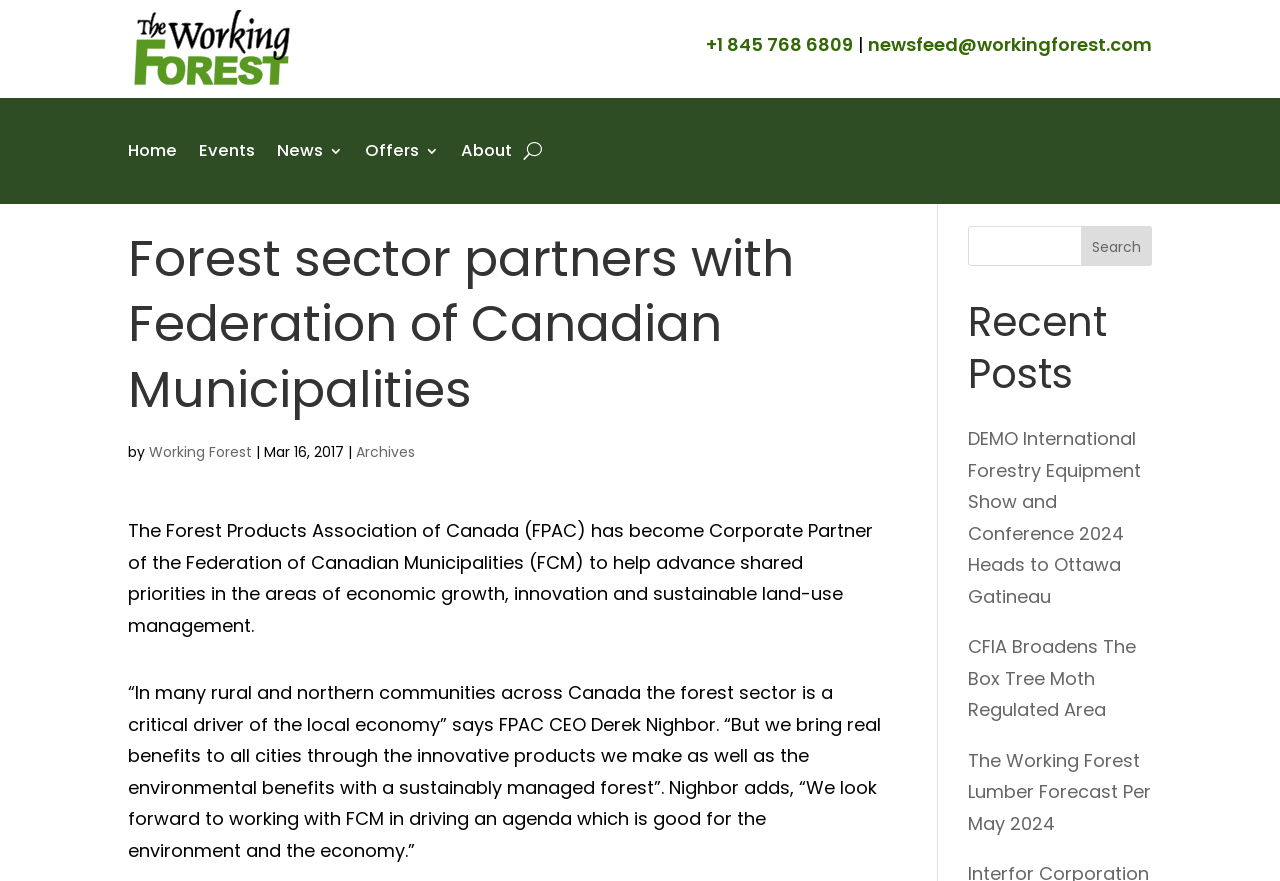Can you find the bounding box coordinates for the UI element given this description: "+1 845 768 6809"? Provide the coordinates as four float numbers between 0 and 1: [left, top, right, bottom].

[0.552, 0.037, 0.666, 0.065]